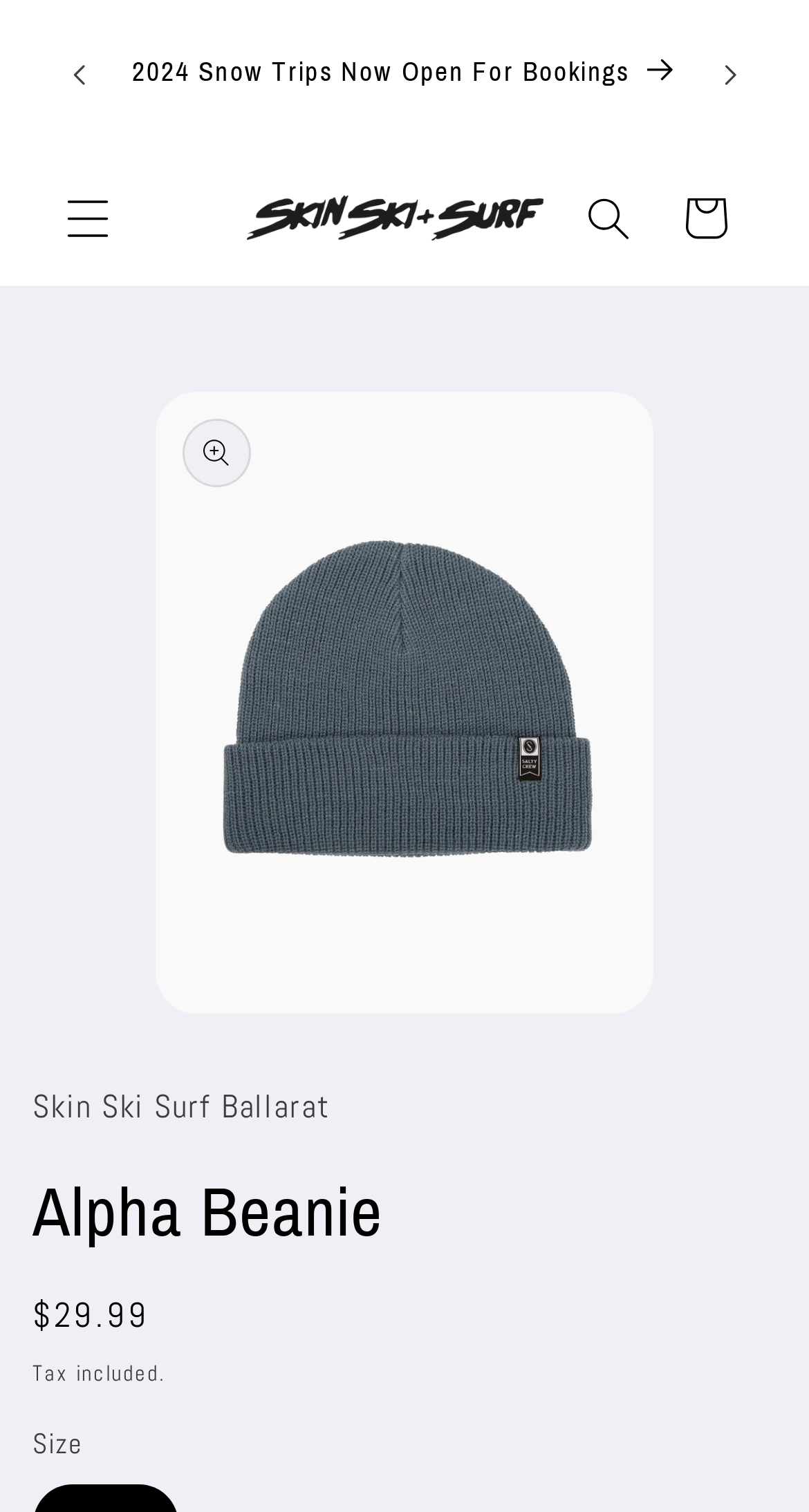Using the details in the image, give a detailed response to the question below:
What is the name of the website?

I determined the name of the website by looking at the link element with the text 'Skin Ski Surf Ballarat' which is likely to be the website's title.